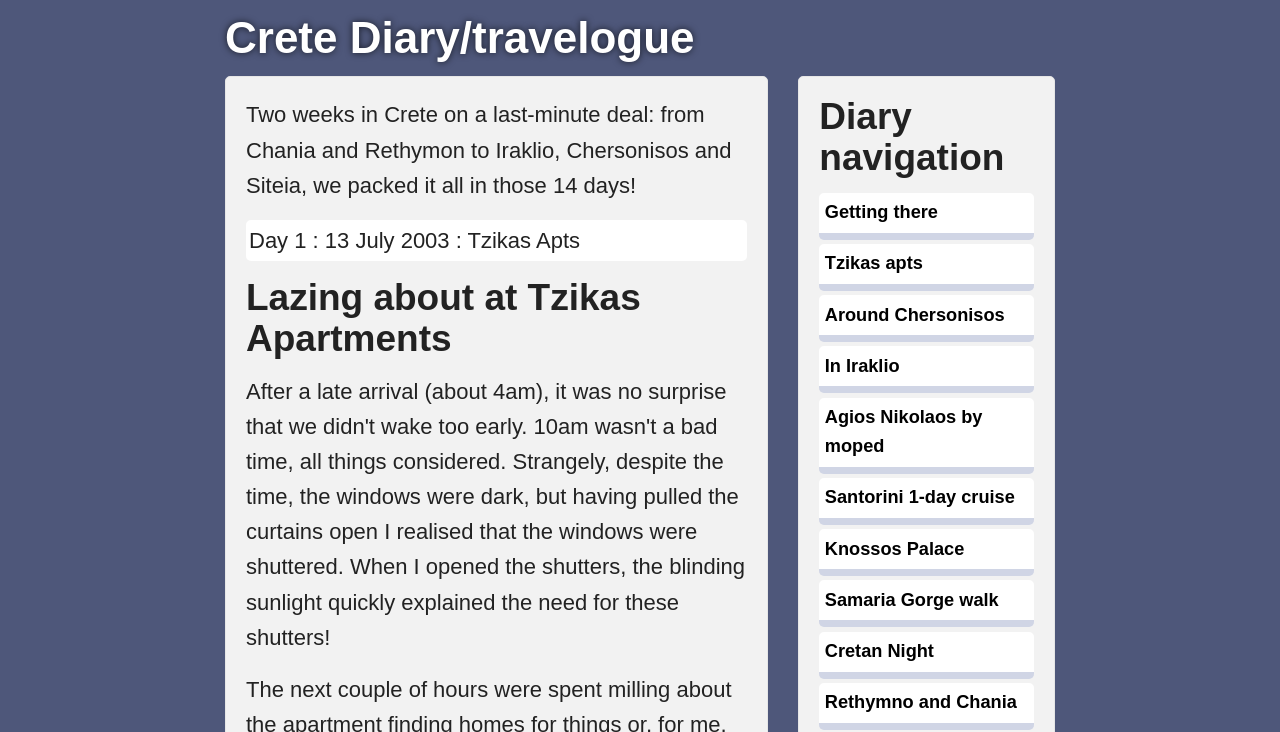Summarize the contents and layout of the webpage in detail.

The webpage is a travel diary titled "Crete Diary" which documents the author's 14-day trip to the Greek island of Crete. At the top of the page, there is a heading that reads "Crete Diary/travelogue". Below this heading, there is a brief summary of the trip, which mentions visiting various locations such as Chania, Rethymon, Iraklio, Chersonisos, and Siteia.

To the right of the summary, there is a section that appears to be a diary entry, with the date "13 July 2003" and a location "Tzikas Apts". Above this section, there is a heading that reads "Lazing about at Tzikas Apartments".

On the right-hand side of the page, there is a navigation menu titled "Diary navigation" which contains links to various sections of the diary, including "Getting there", "Tzikas apts", "Around Chersonisos", and several other locations and activities. These links are arranged vertically, with "Getting there" at the top and "Rethymno and Chania" at the bottom.